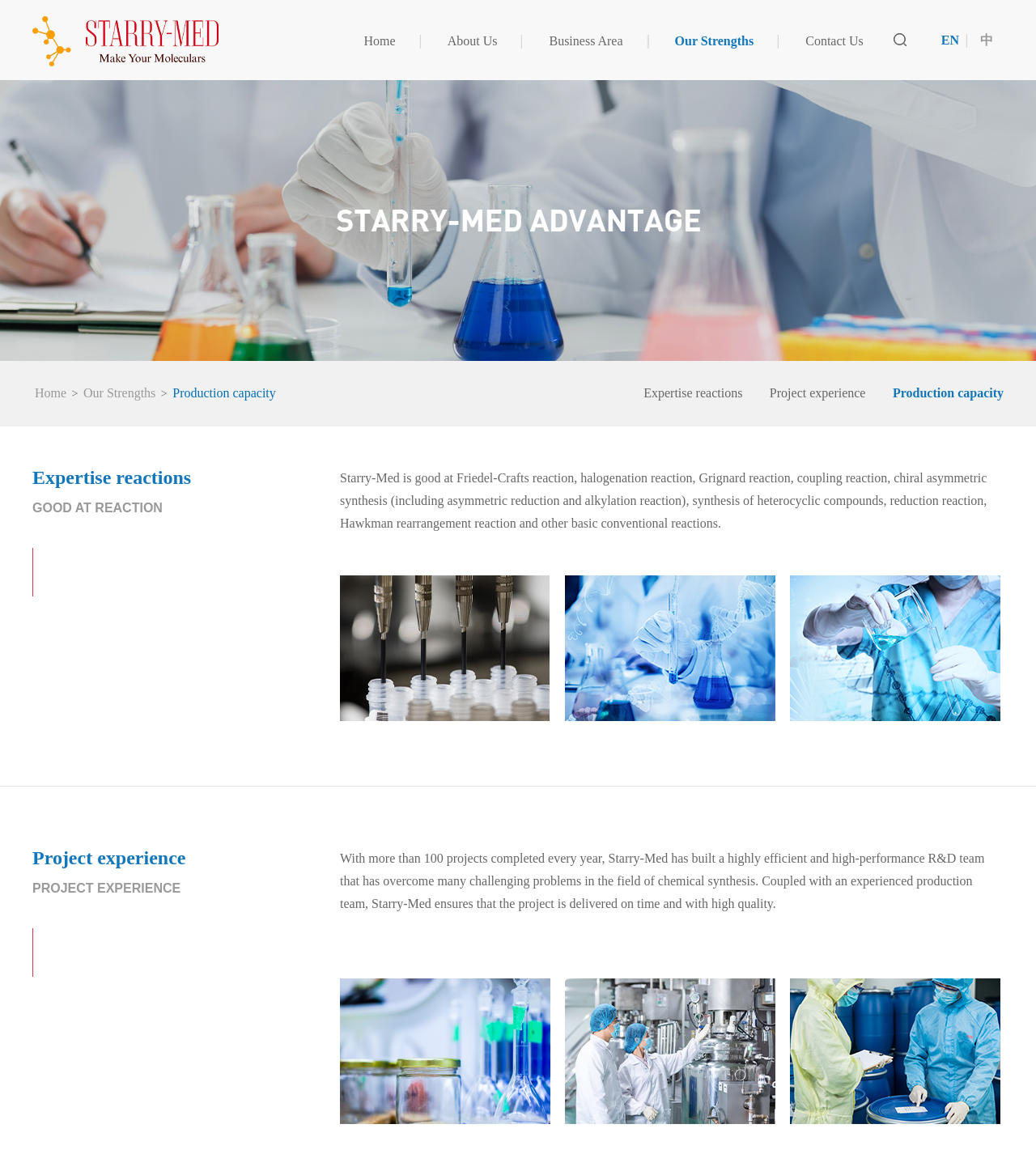How many projects are completed by Starry-Med every year?
Please use the image to provide an in-depth answer to the question.

The number of projects completed by Starry-Med every year is obtained from the StaticText element with OCR text 'With more than 100 projects completed every year, Starry-Med has built a highly efficient and high-performance R&D team that has overcome many challenging problems in the field of chemical synthesis.'.